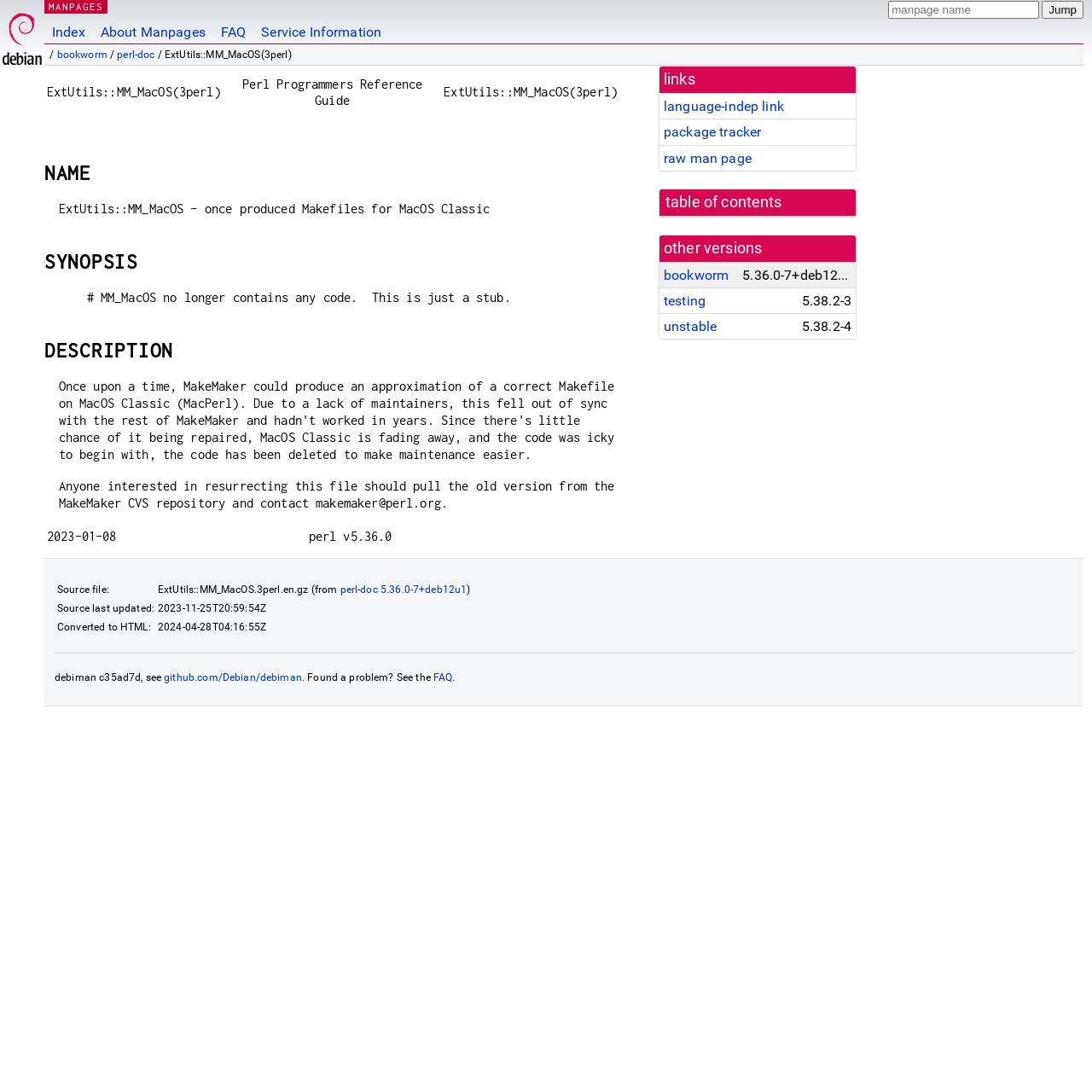Identify the coordinates of the bounding box for the element described below: "perl-doc". Return the coordinates as four float numbers between 0 and 1: [left, top, right, bottom].

[0.107, 0.045, 0.142, 0.056]